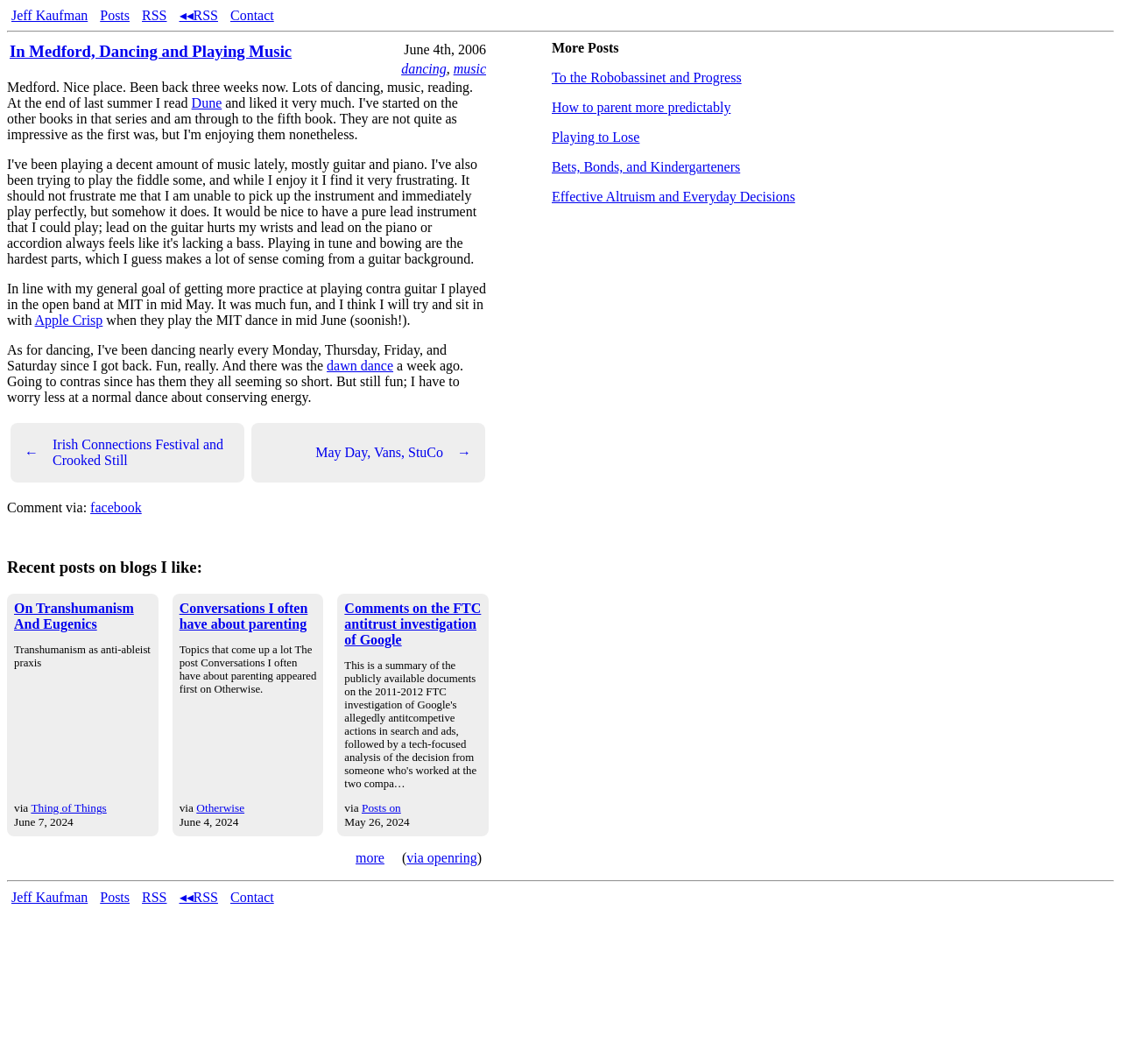What book did the author read last summer?
Look at the screenshot and provide an in-depth answer.

The author mentions 'At the end of last summer I read Dune and liked it very much' in the first paragraph, indicating that the author read the book 'Dune' last summer.